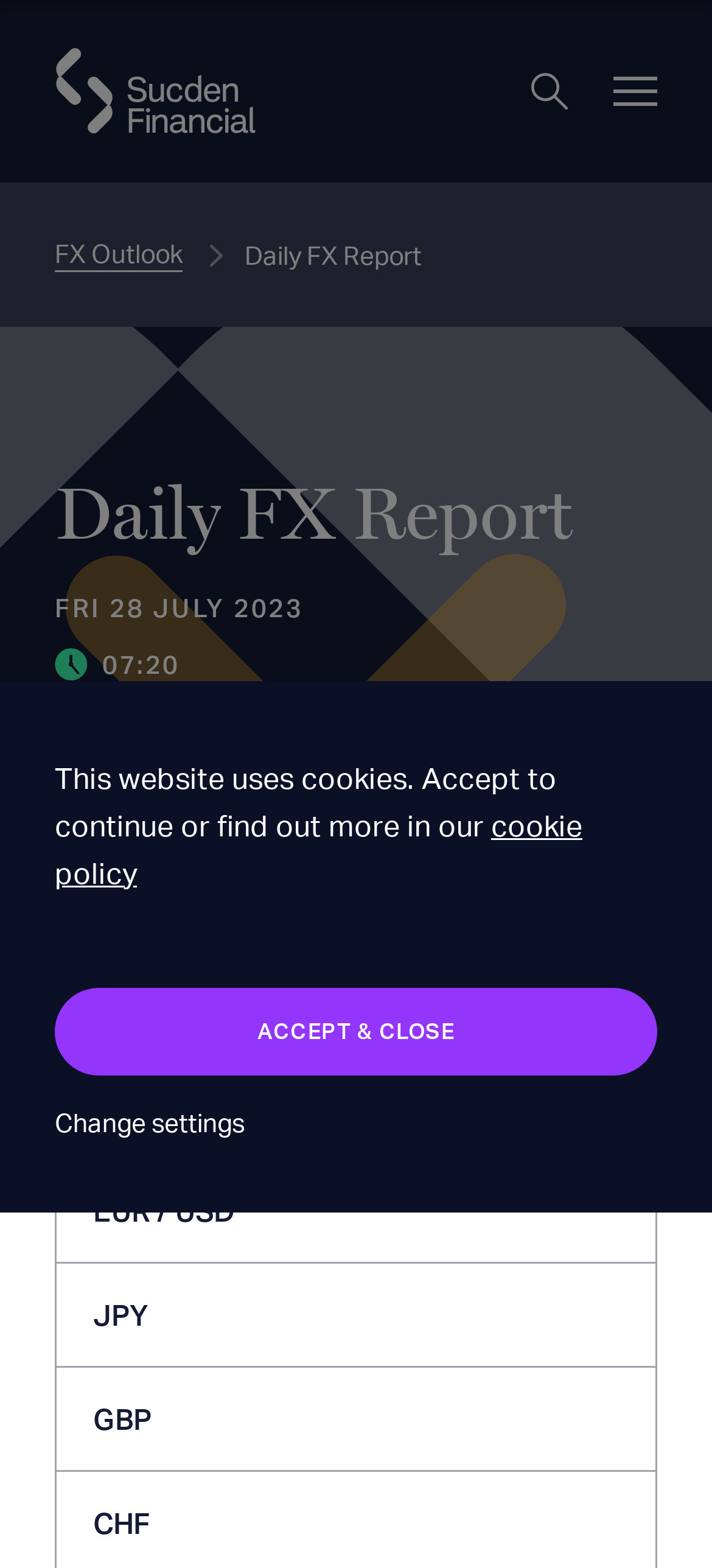Indicate the bounding box coordinates of the clickable region to achieve the following instruction: "View Careers."

None